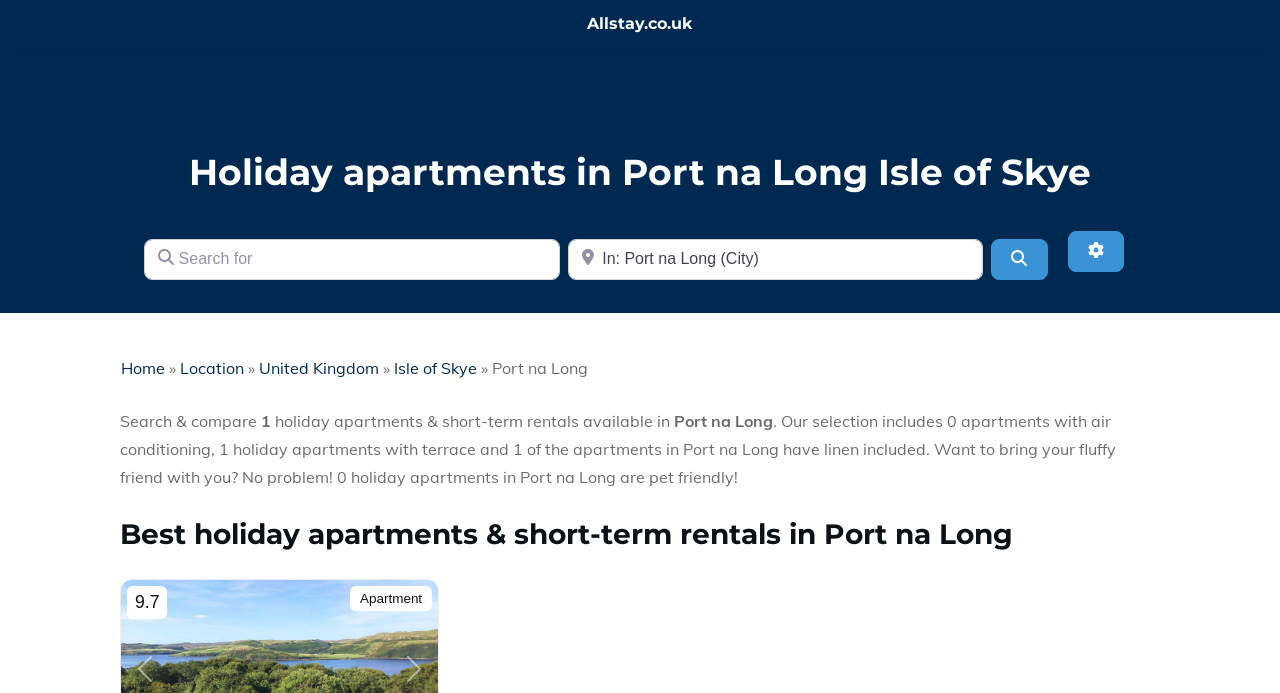Determine the bounding box coordinates of the region I should click to achieve the following instruction: "Click on the Search button". Ensure the bounding box coordinates are four float numbers between 0 and 1, i.e., [left, top, right, bottom].

[0.774, 0.345, 0.818, 0.403]